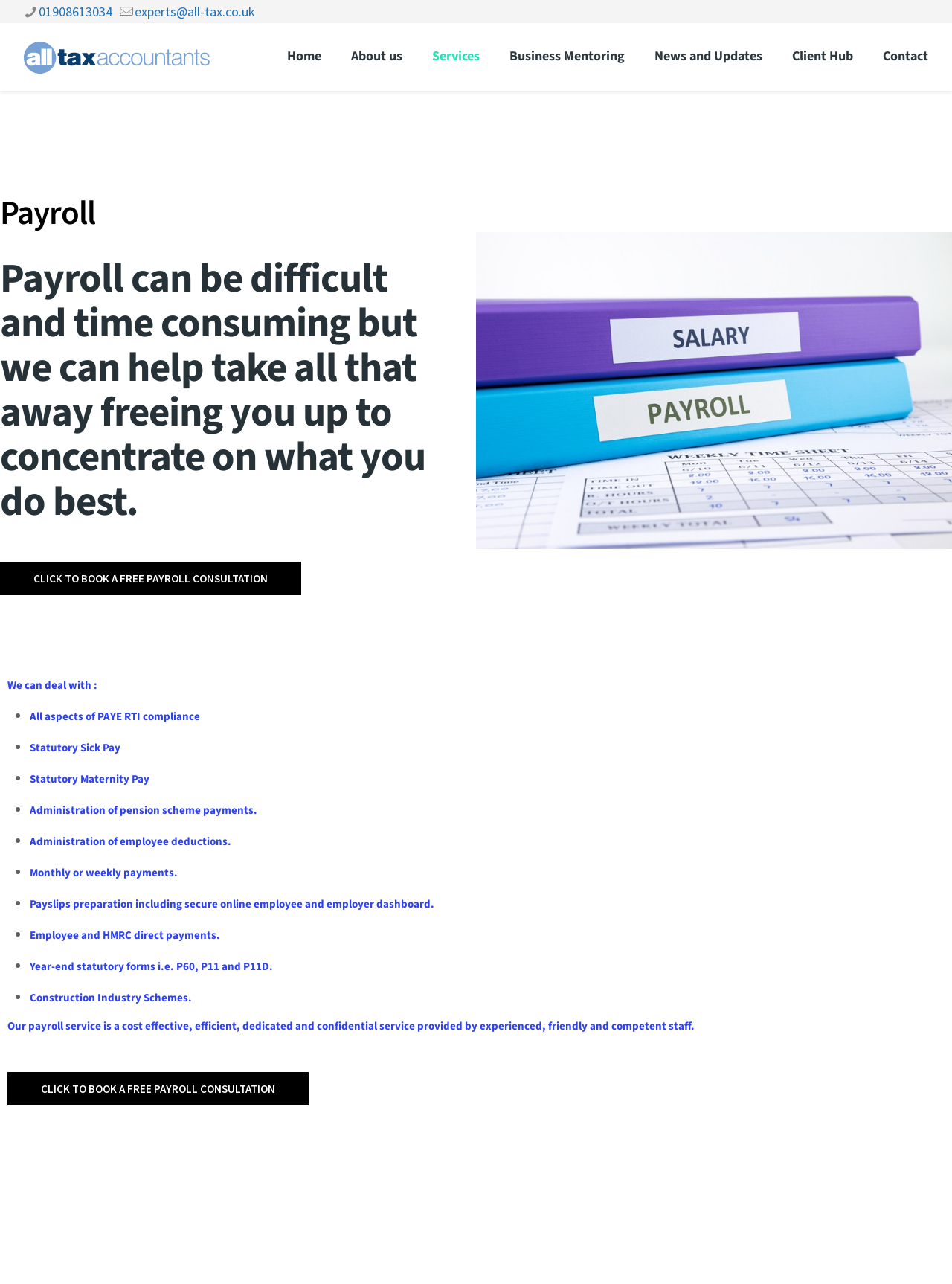Locate the bounding box of the UI element described by: "01908613034" in the given webpage screenshot.

[0.041, 0.002, 0.118, 0.016]